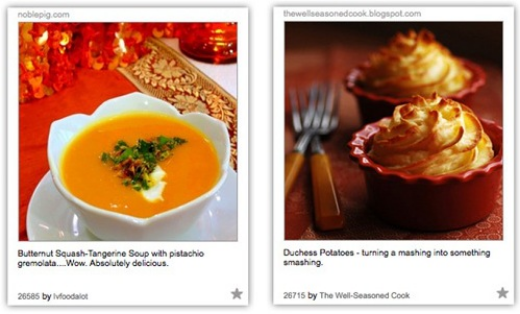What is presented in elegant ramekins?
Give a detailed explanation using the information visible in the image.

Beside the soup, there are also Duchess Potatoes presented in elegant ramekins, showcasing an appealing, golden-brown crown that hints at a soft, fluffy interior, which suggests that Duchess Potatoes are presented in elegant ramekins.